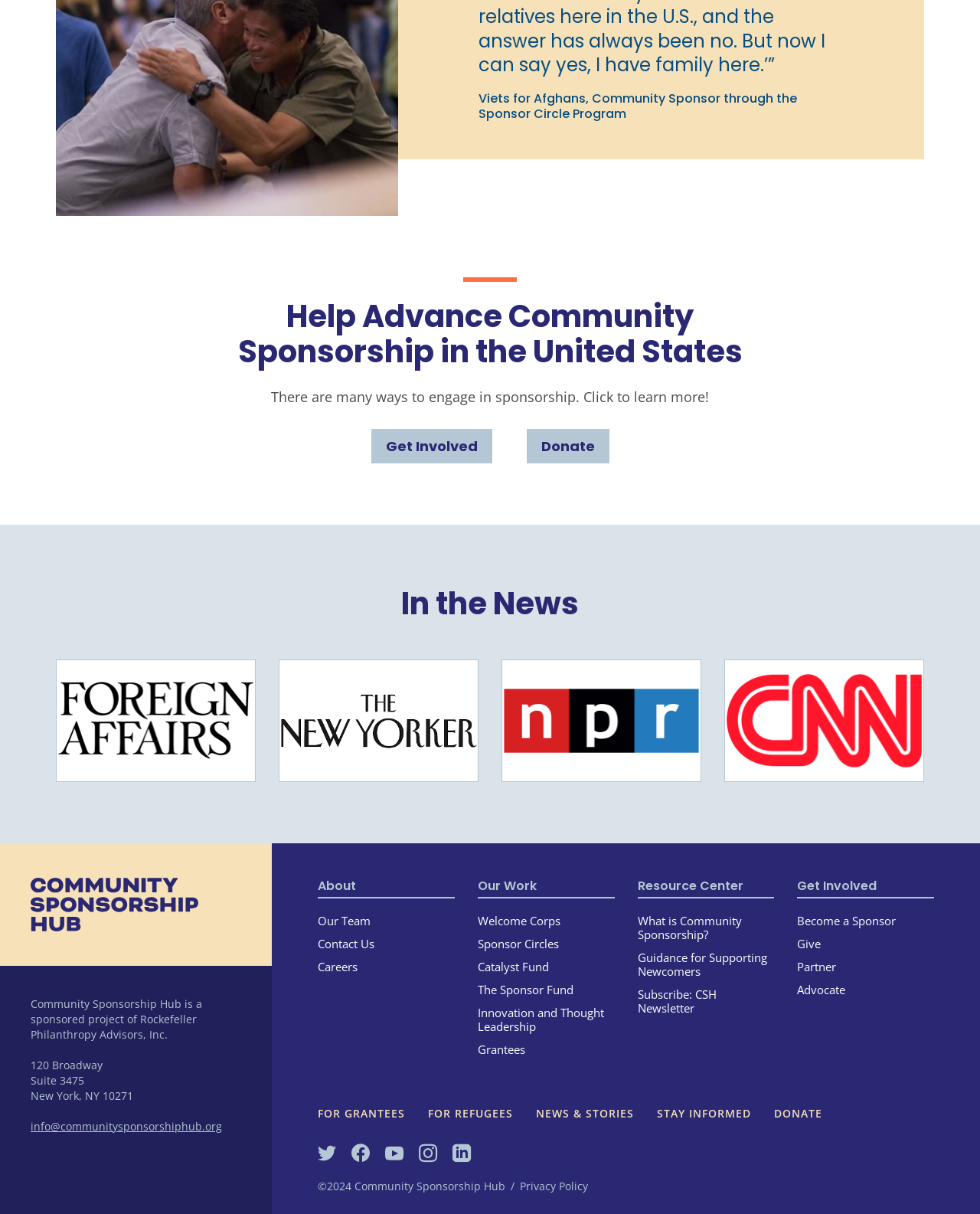Determine the bounding box coordinates of the element's region needed to click to follow the instruction: "Click to learn more about community sponsorship". Provide these coordinates as four float numbers between 0 and 1, formatted as [left, top, right, bottom].

[0.277, 0.319, 0.723, 0.334]